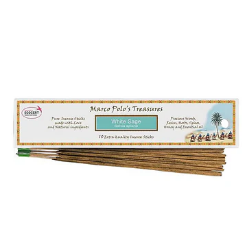Give an in-depth description of what is happening in the image.

The image features a package of "Marco Polo's Treasures Incense – White Sage." This incense is depicted with a neatly arranged row of sticks extending from the box, which prominently showcases its branding and product details. The packaging emphasizes the natural origin of its ingredients, highlighting that these incense sticks are crafted from pure white sage, known for its purifying and aromatic qualities. The label suggests a product geared towards creating a serene and calming environment, ideal for spiritual practices or relaxation. Each pack contains 10 incense sticks, ideal for enhancing individual meditation or mindfulness sessions.